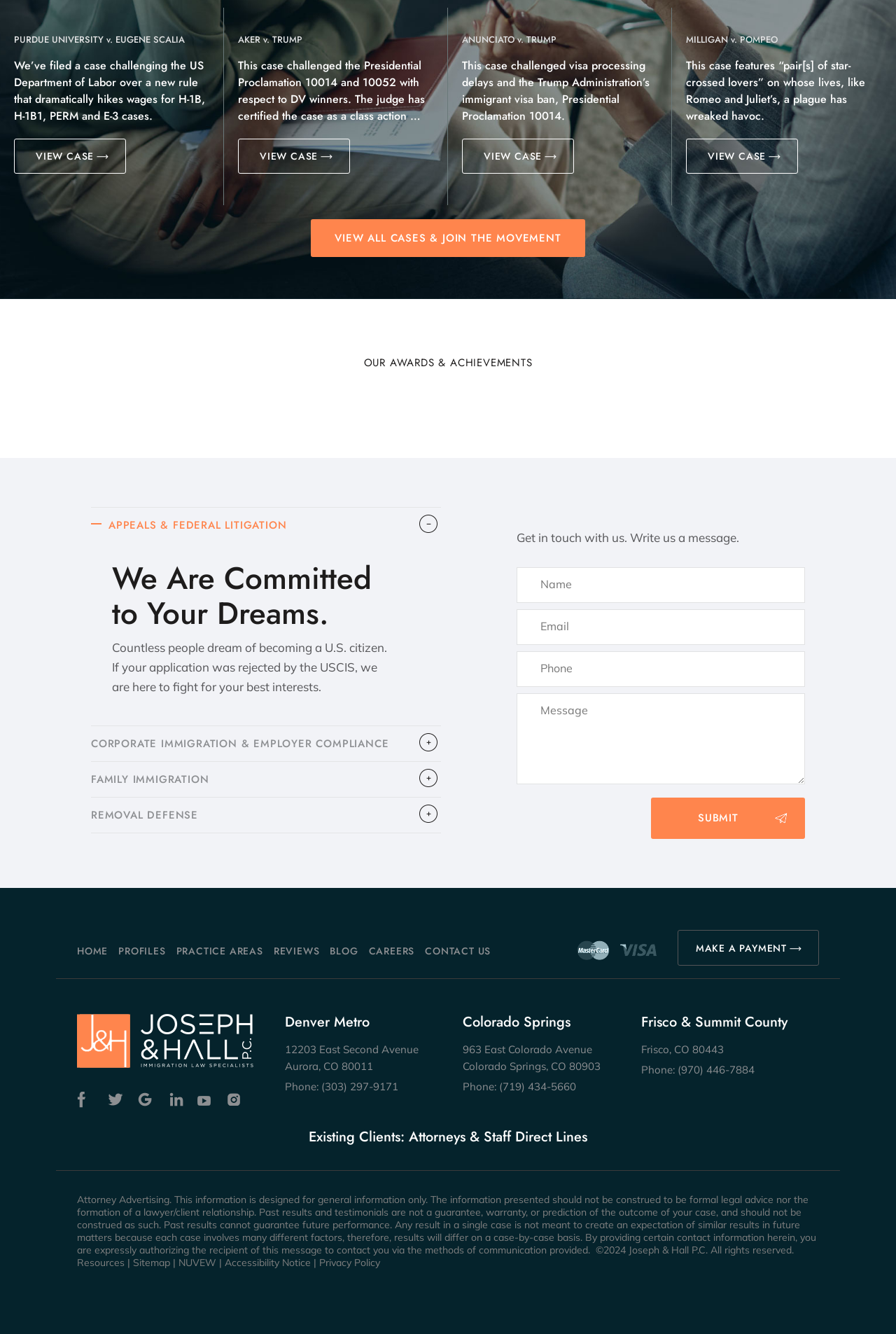Provide a brief response in the form of a single word or phrase:
What is the name of the law firm?

Joseph & Hall P.C.